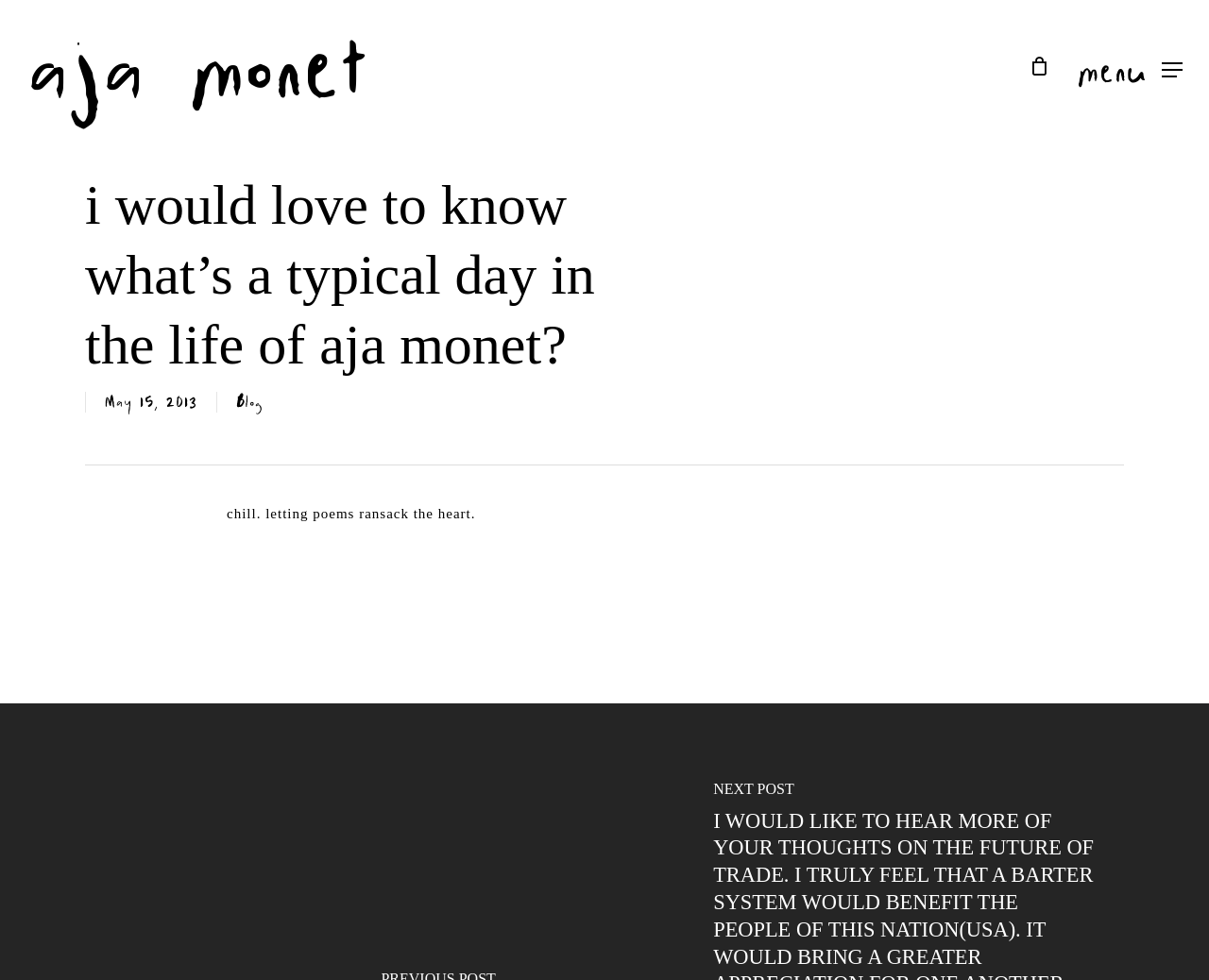Identify the bounding box coordinates for the UI element mentioned here: "aja monet". Provide the coordinates as four float values between 0 and 1, i.e., [left, top, right, bottom].

[0.022, 0.029, 0.305, 0.106]